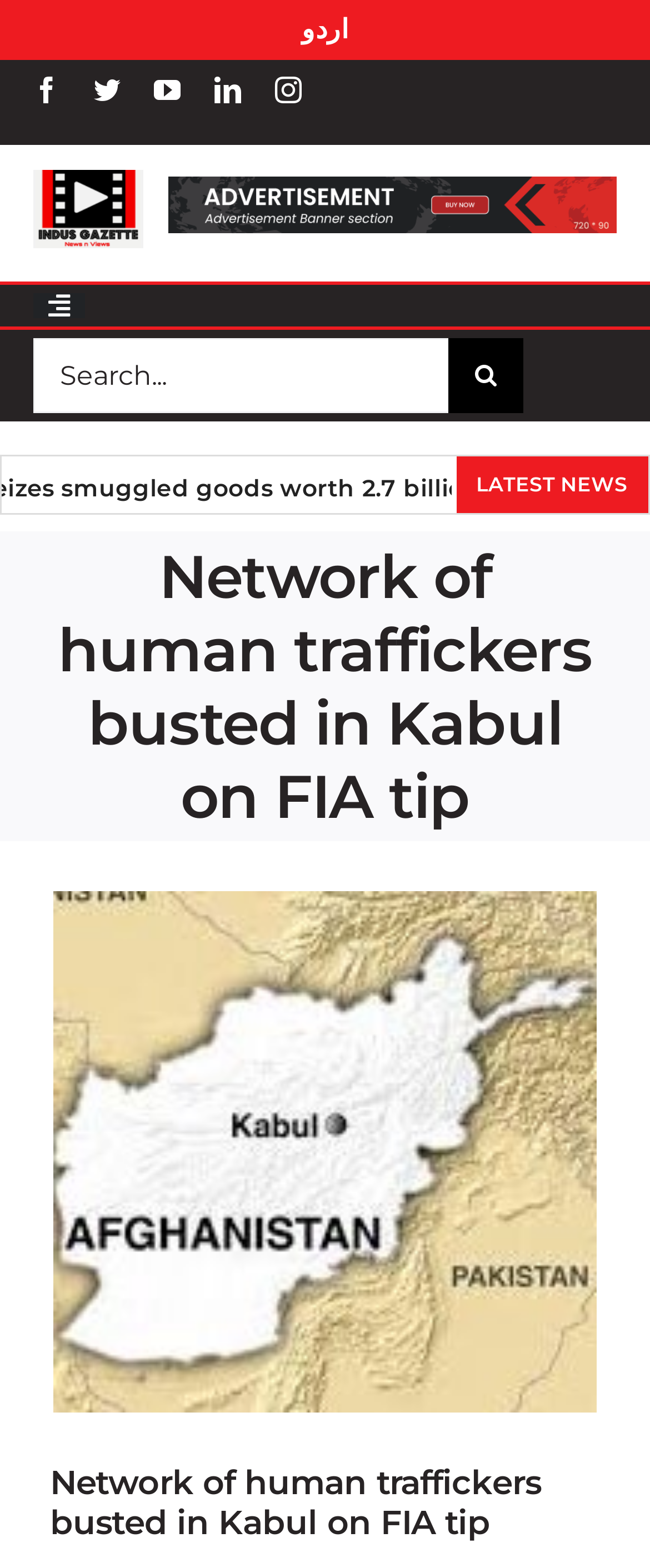Give the bounding box coordinates for the element described as: "View Larger Image".

[0.077, 0.569, 0.923, 0.901]